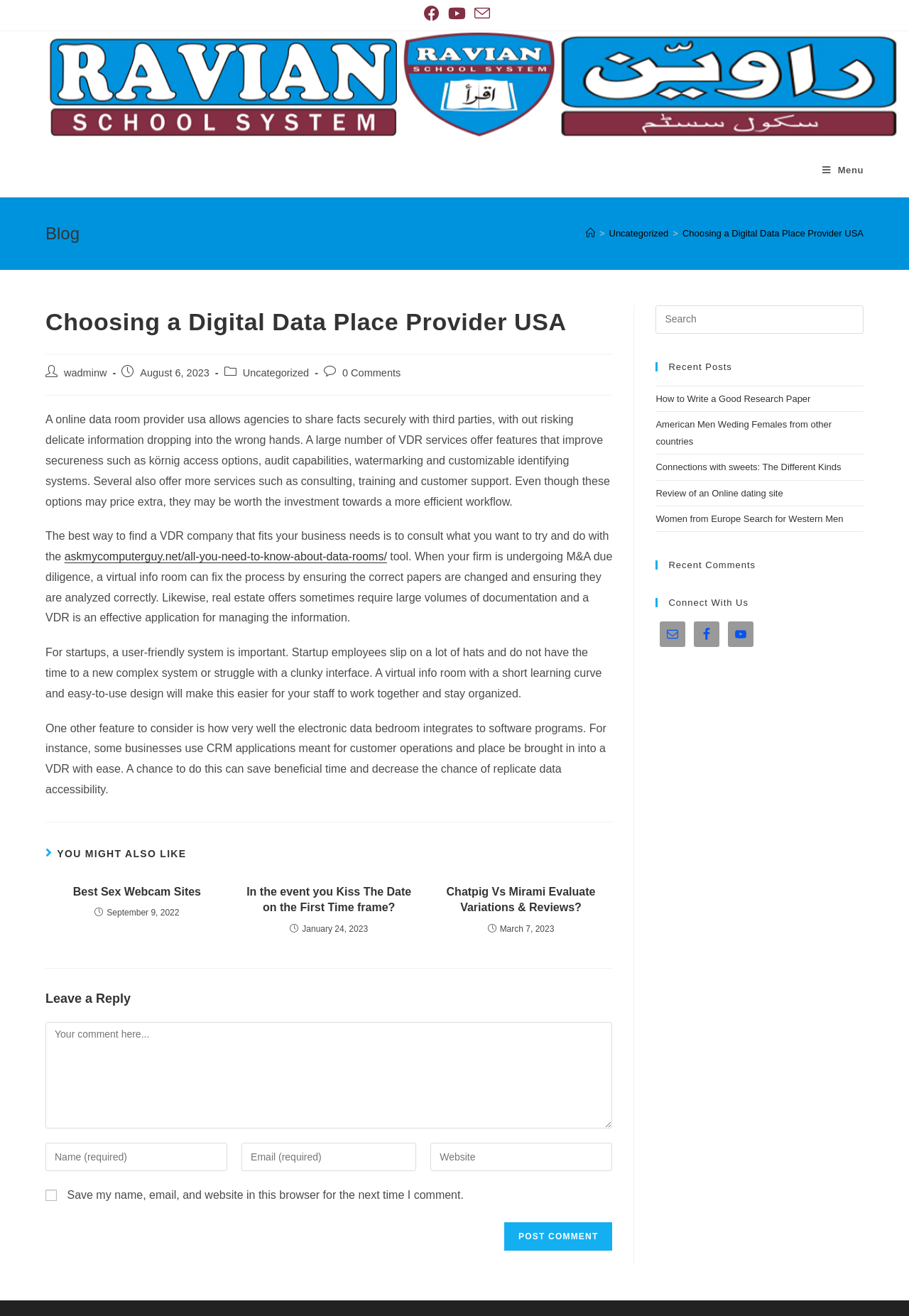How many recent posts are listed in the sidebar?
Based on the screenshot, provide your answer in one word or phrase.

5